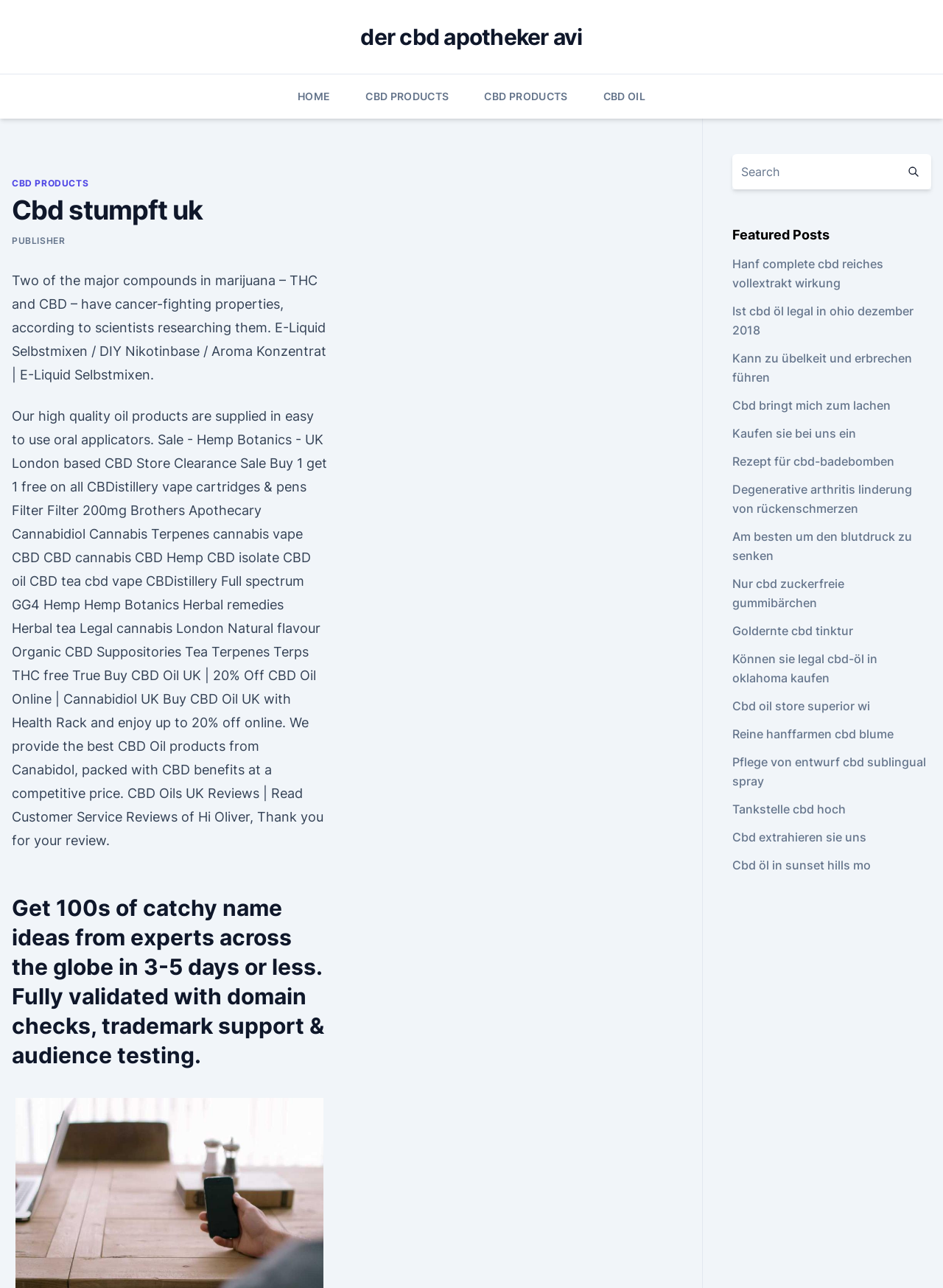Specify the bounding box coordinates of the element's region that should be clicked to achieve the following instruction: "Click the 'HOME' link". The bounding box coordinates consist of four float numbers between 0 and 1, in the format [left, top, right, bottom].

[0.316, 0.058, 0.35, 0.092]